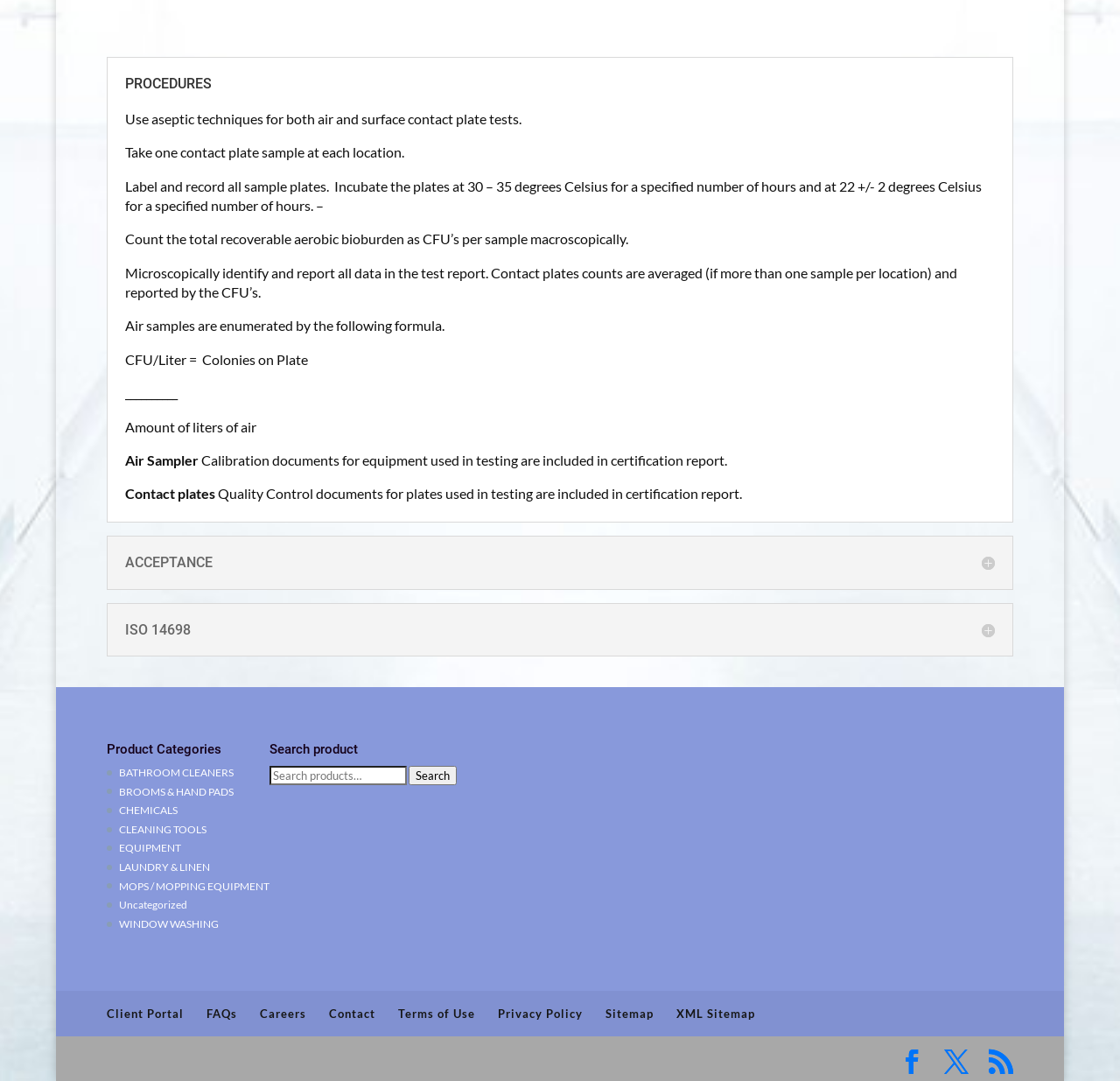Based on the description "MOPS / MOPPING EQUIPMENT", find the bounding box of the specified UI element.

[0.106, 0.813, 0.24, 0.826]